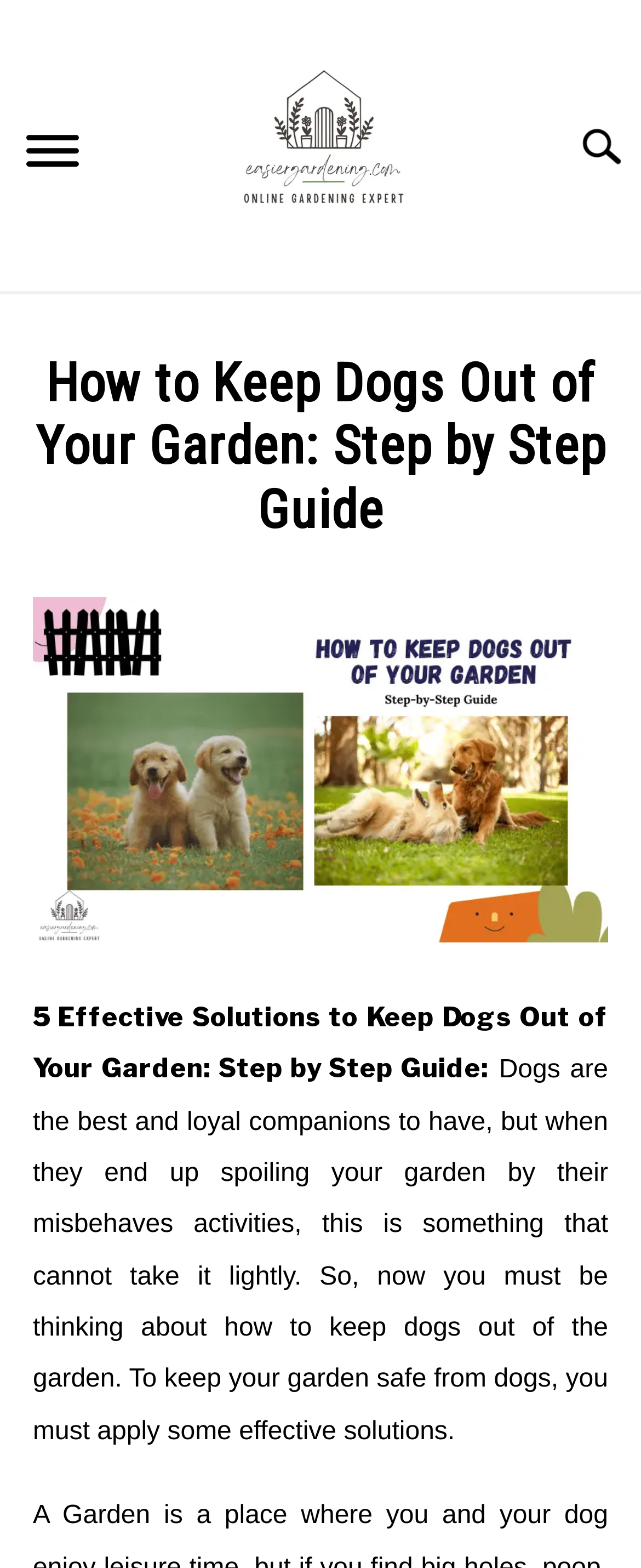For the given element description Submenu Toggle, determine the bounding box coordinates of the UI element. The coordinates should follow the format (top-left x, top-left y, bottom-right x, bottom-right y) and be within the range of 0 to 1.

[0.882, 0.366, 1.0, 0.416]